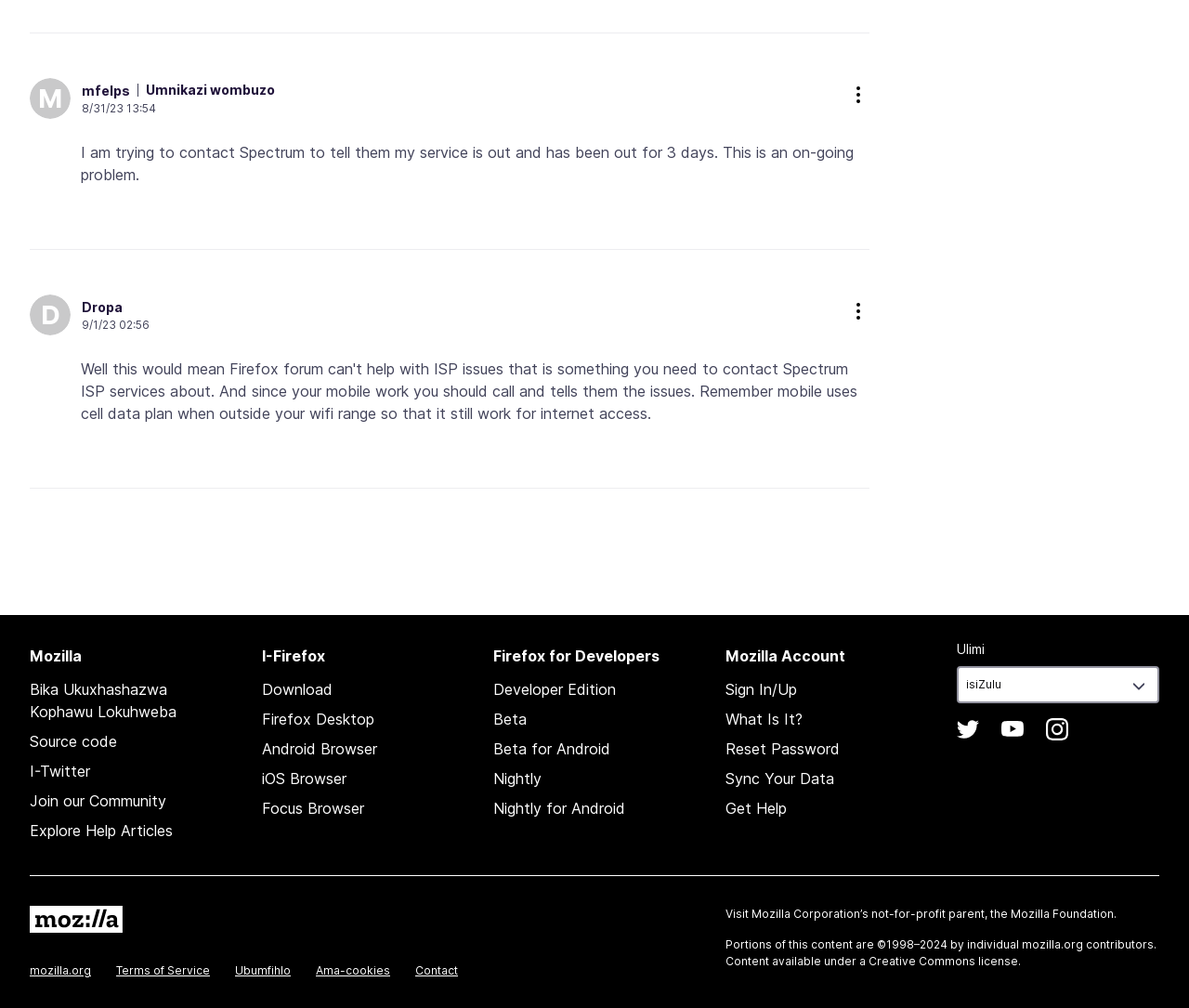Pinpoint the bounding box coordinates of the clickable element needed to complete the instruction: "Click on the 'Jack Martins' link". The coordinates should be provided as four float numbers between 0 and 1: [left, top, right, bottom].

None